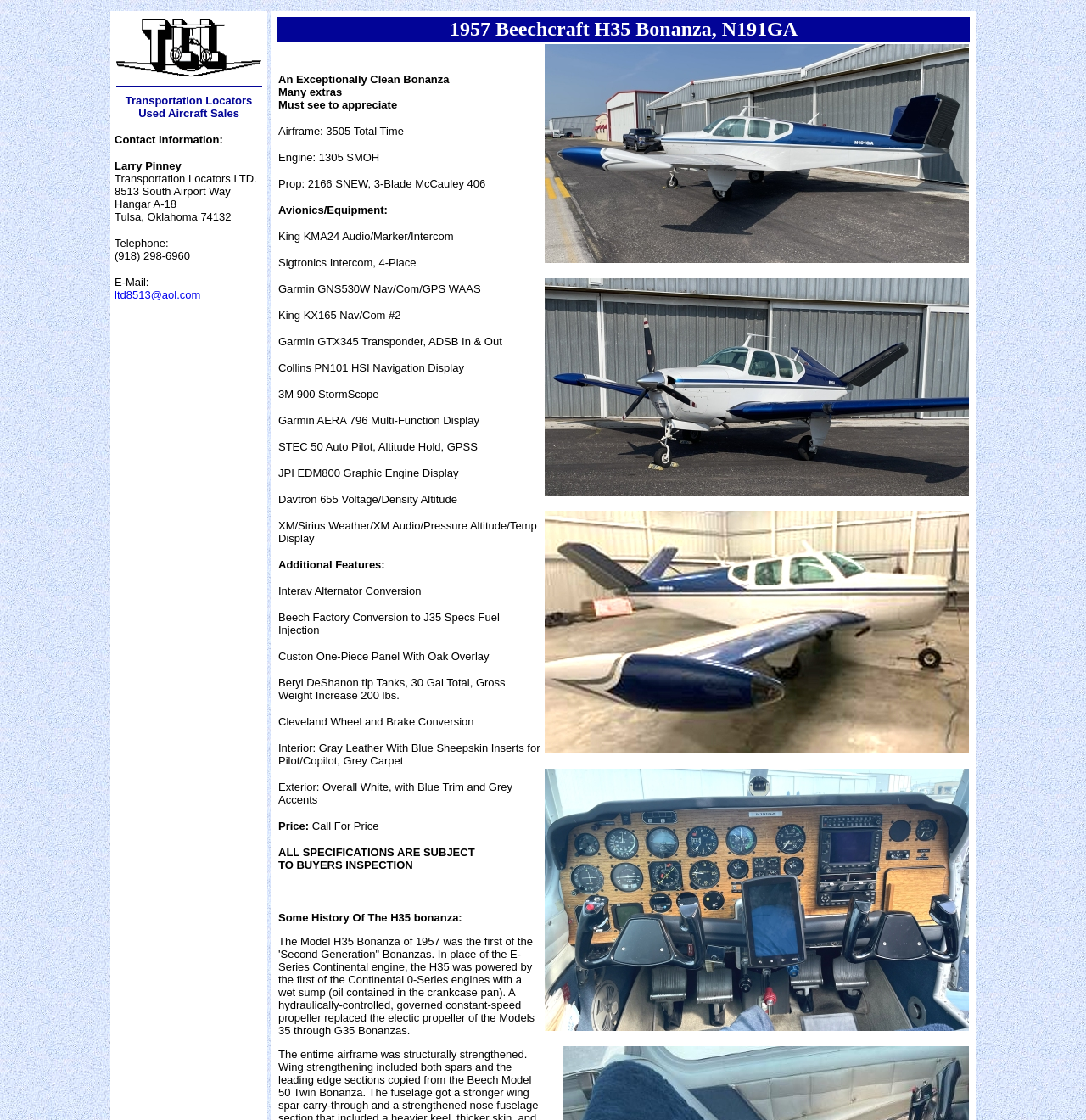What is the model of the aircraft for sale?
Based on the visual information, provide a detailed and comprehensive answer.

The model of the aircraft for sale can be found in the gridcell element, where it is written as '1957 Beechcraft H35 Bonanza, N191GA'. This information is provided to describe the aircraft being sold.